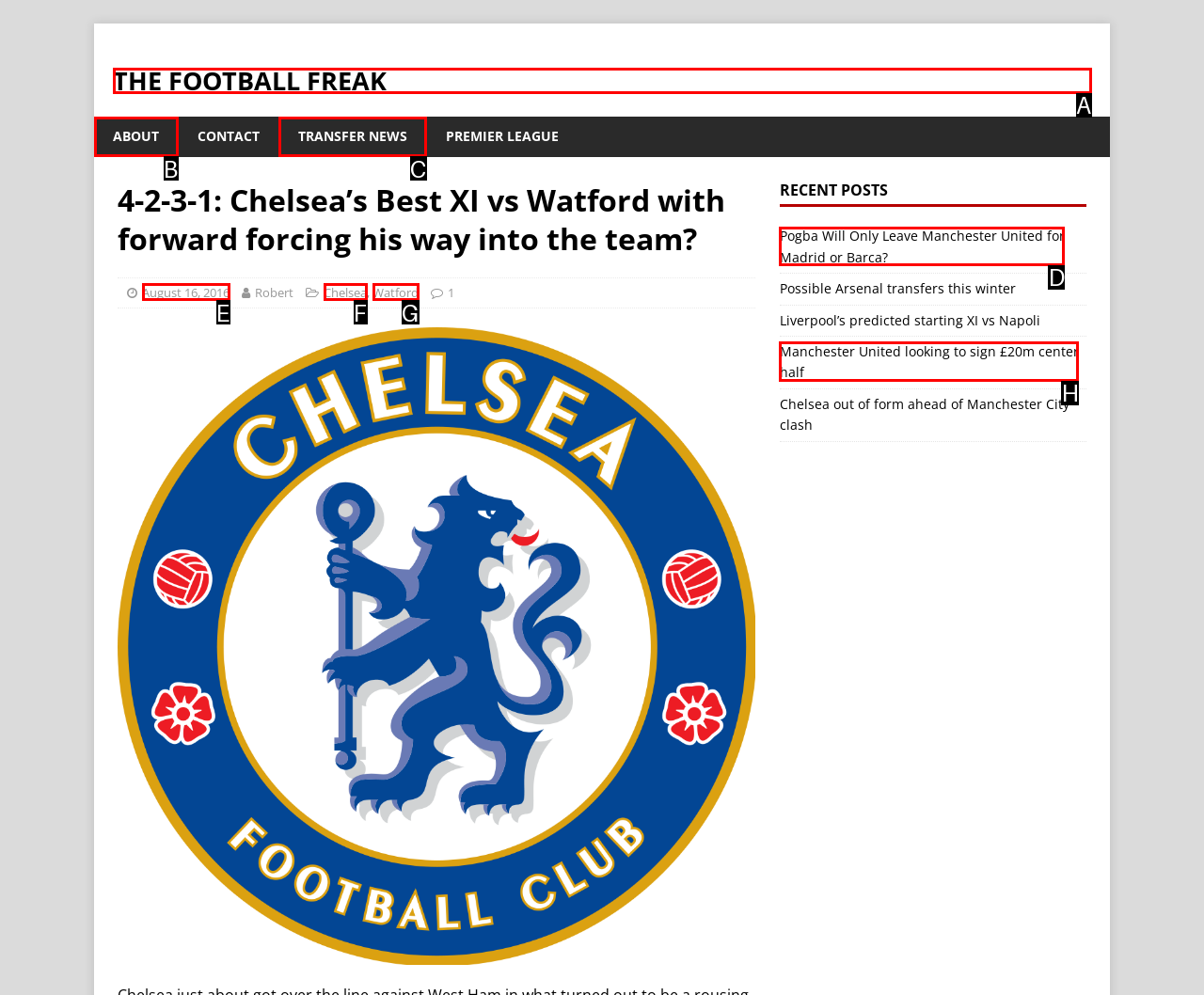Identify the correct lettered option to click in order to perform this task: Click on the link to read about Pogba’s possible transfer. Respond with the letter.

D